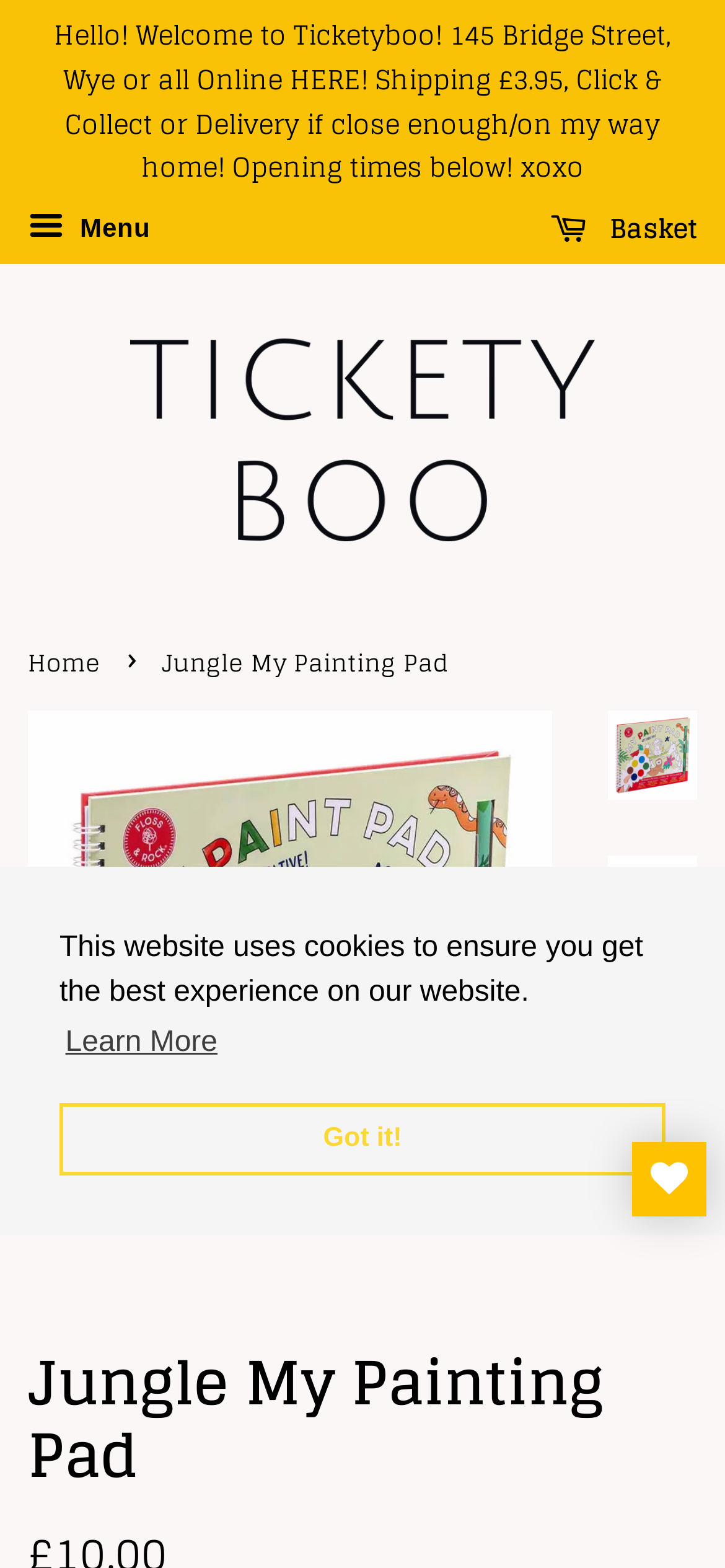Please predict the bounding box coordinates (top-left x, top-left y, bottom-right x, bottom-right y) for the UI element in the screenshot that fits the description: Home

[0.038, 0.409, 0.151, 0.436]